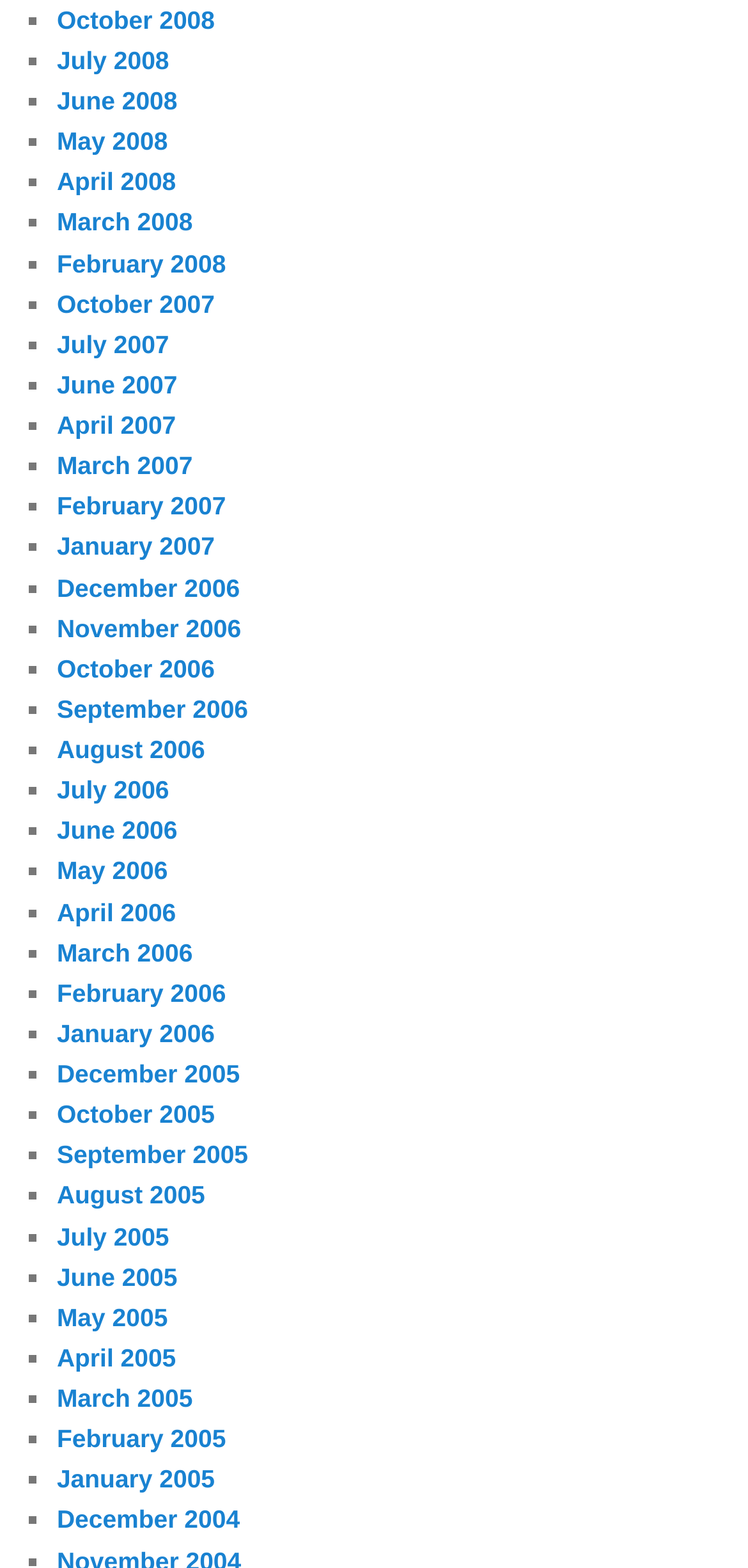Can you identify the bounding box coordinates of the clickable region needed to carry out this instruction: 'Click October 2008'? The coordinates should be four float numbers within the range of 0 to 1, stated as [left, top, right, bottom].

[0.076, 0.003, 0.287, 0.022]